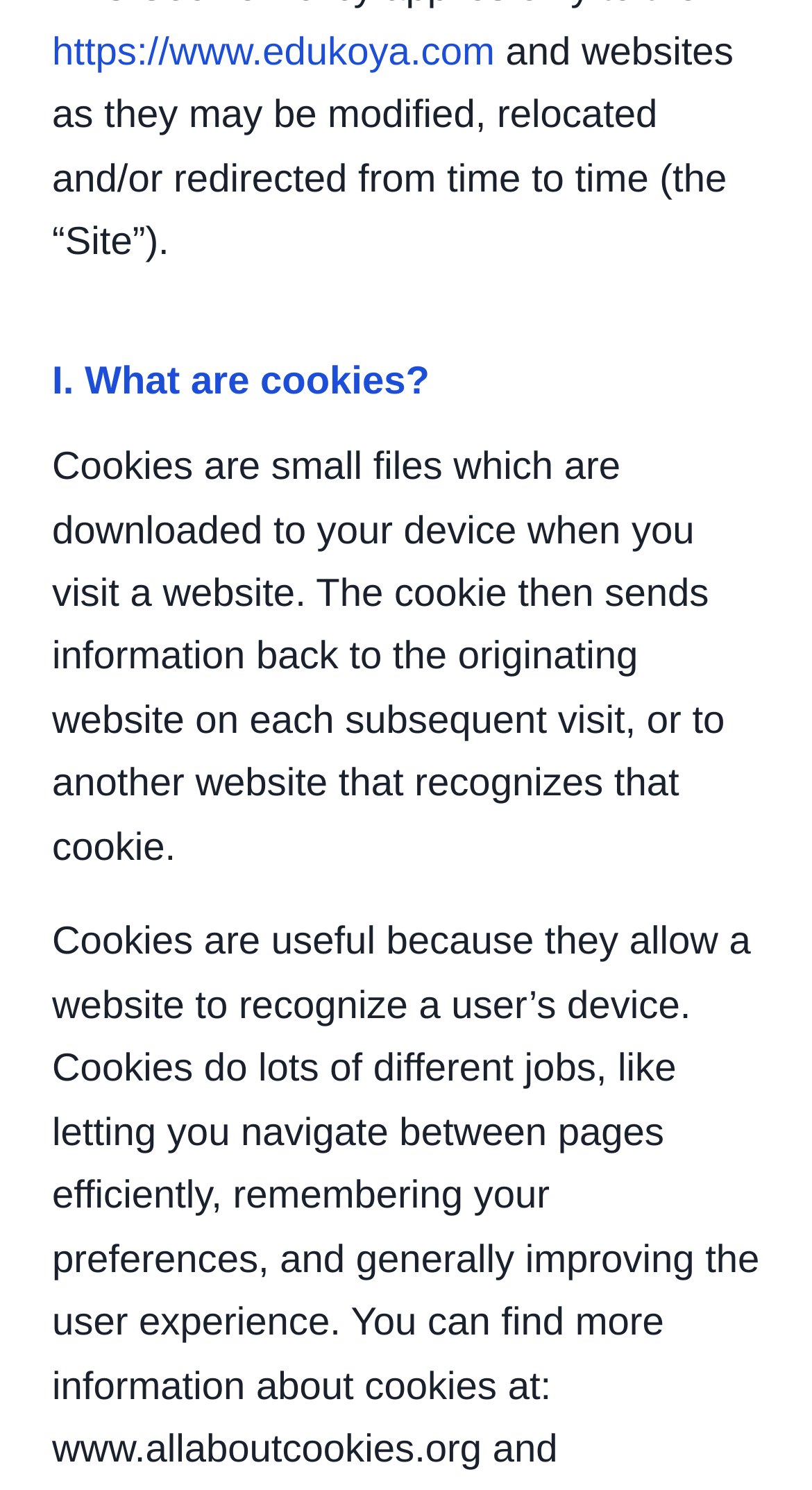Determine the bounding box coordinates of the UI element described by: "www.allaboutcookies.org".

[0.064, 0.957, 0.593, 0.987]